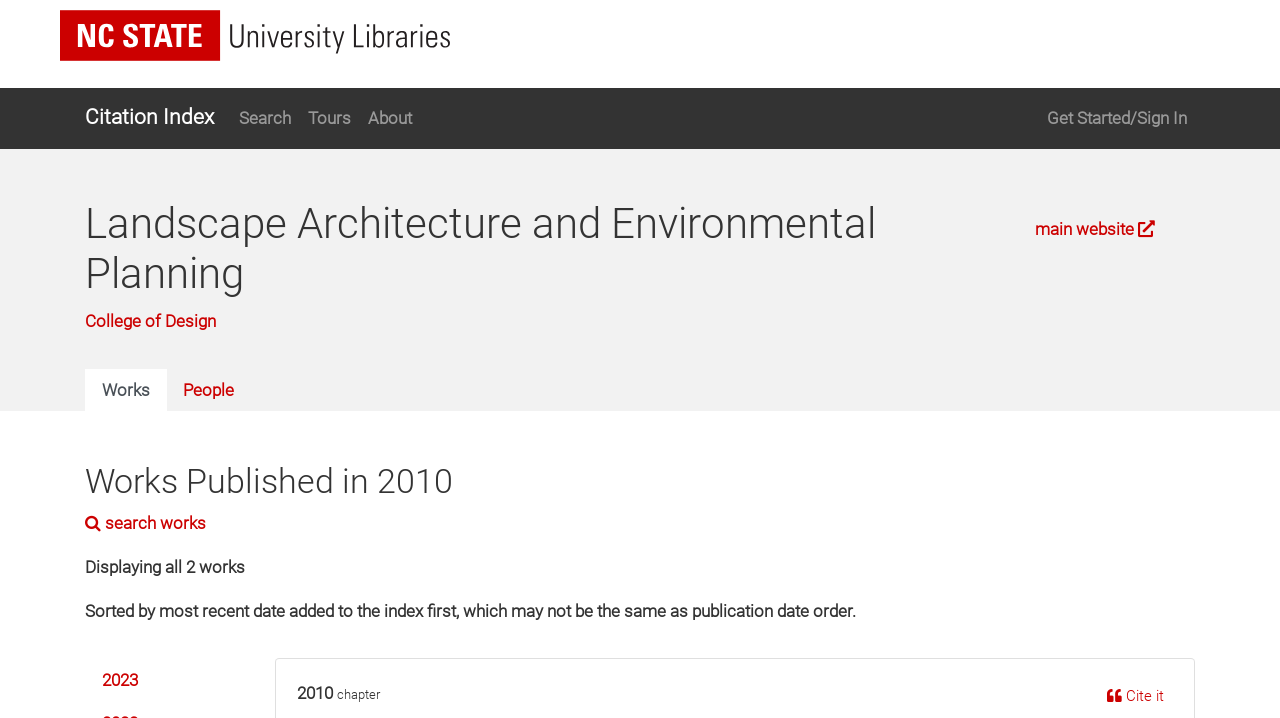What is the name of the university library?
Can you provide a detailed and comprehensive answer to the question?

I determined the answer by looking at the logo image with the text 'NC State University Libraries Logo' and the link 'nc state university libraries logo'.